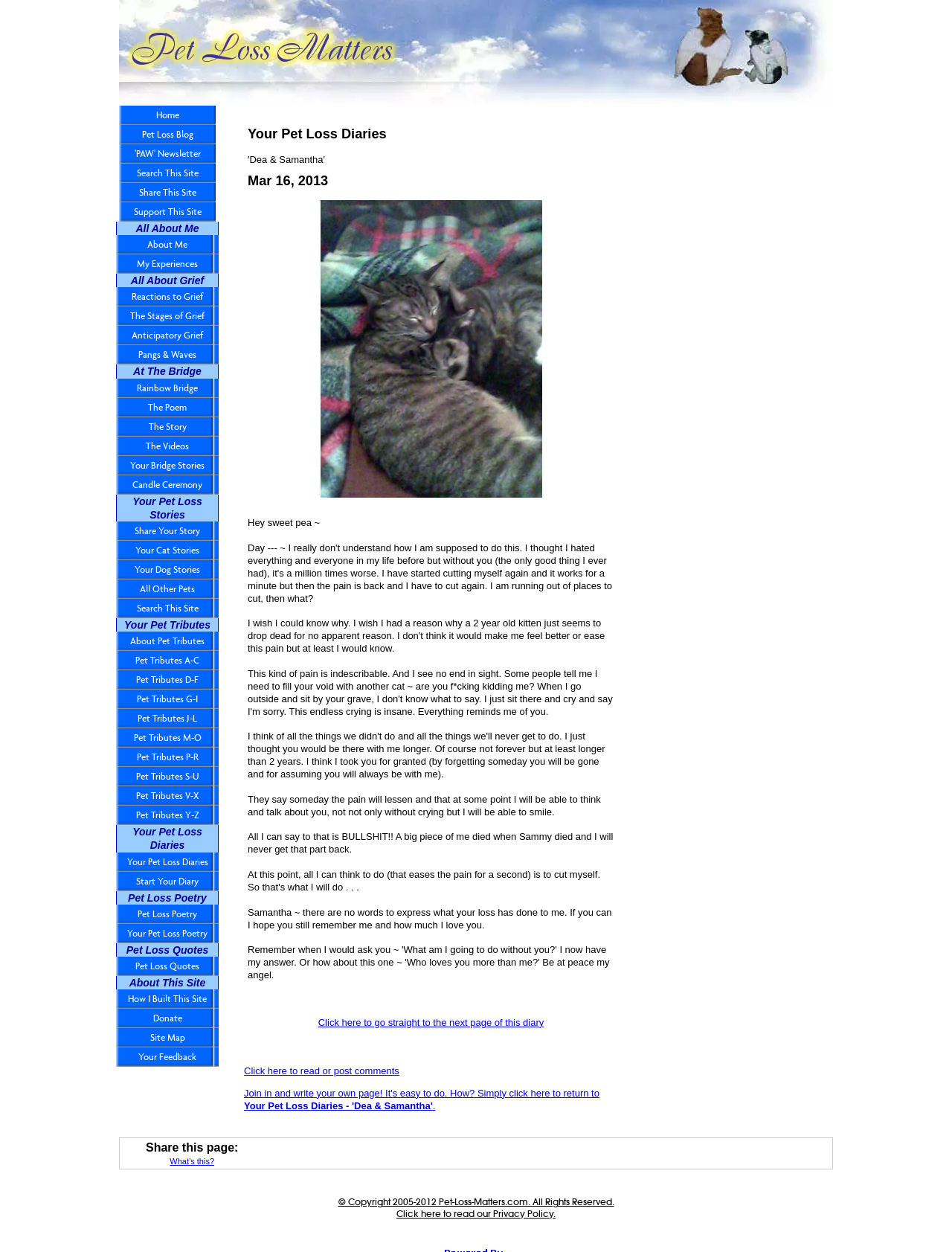Could you determine the bounding box coordinates of the clickable element to complete the instruction: "Search this site"? Provide the coordinates as four float numbers between 0 and 1, i.e., [left, top, right, bottom].

[0.125, 0.131, 0.227, 0.146]